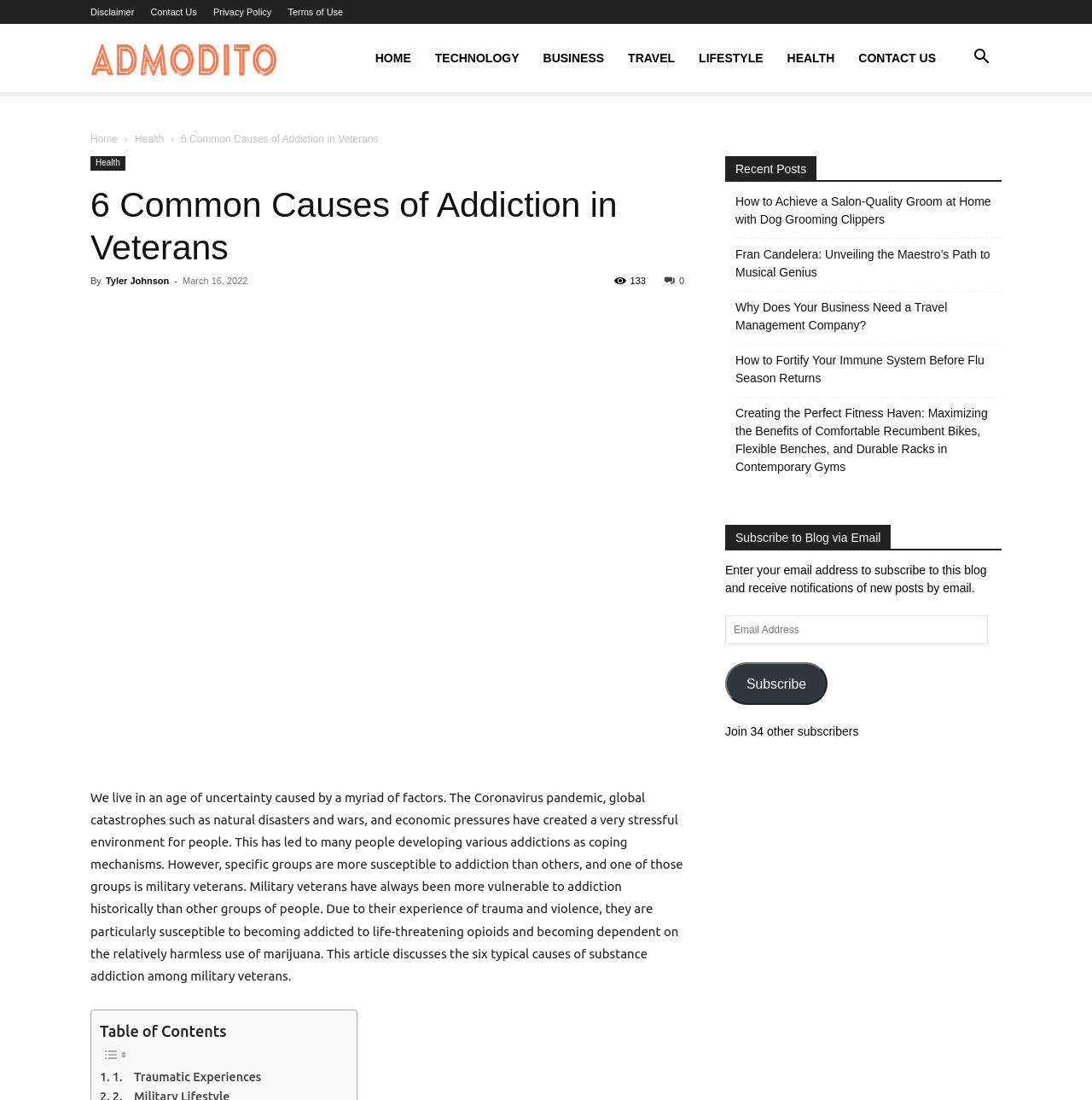Find the bounding box coordinates of the clickable region needed to perform the following instruction: "Visit the 'Health' page". The coordinates should be provided as four float numbers between 0 and 1, i.e., [left, top, right, bottom].

[0.71, 0.022, 0.775, 0.084]